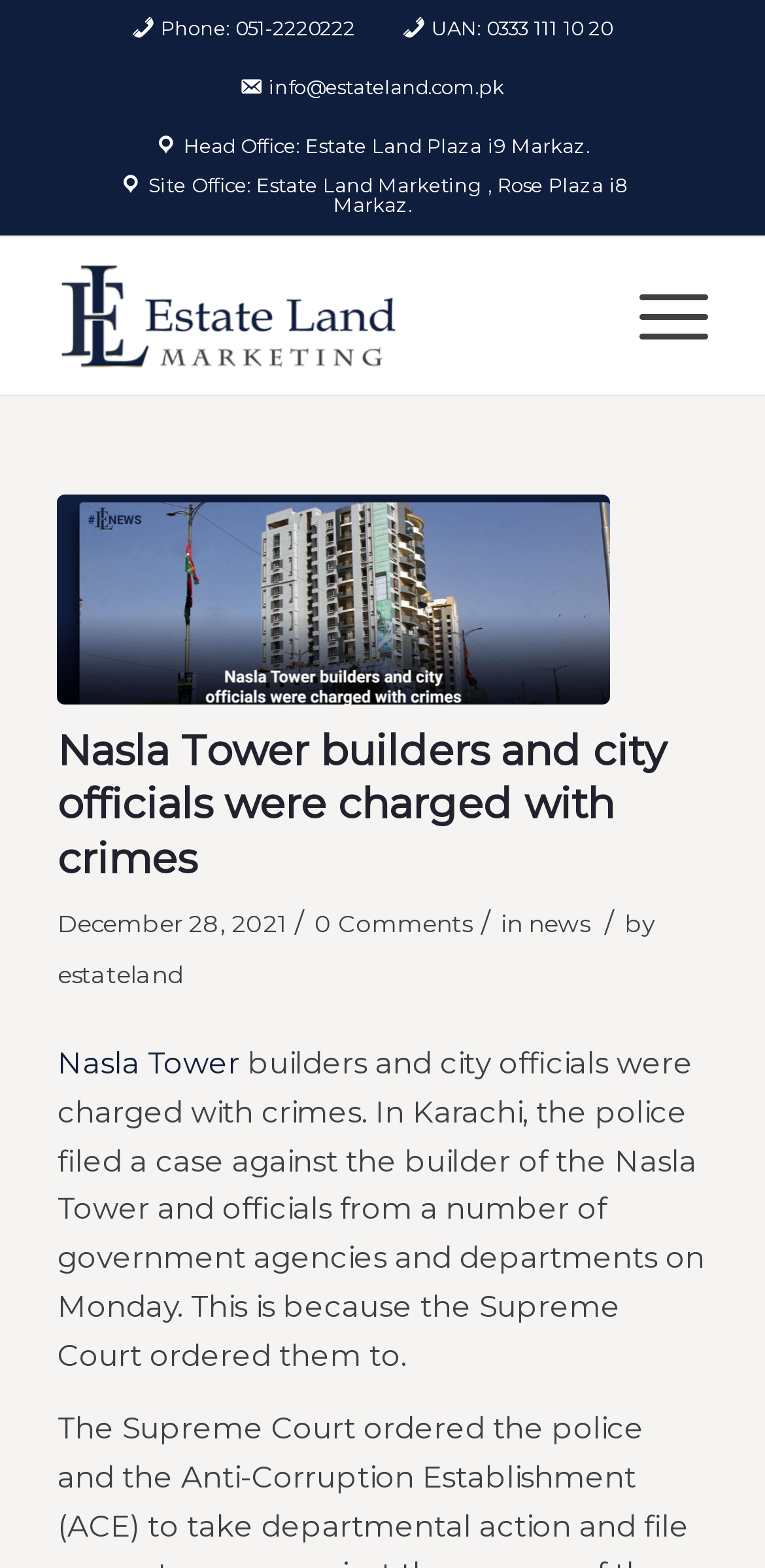Identify the bounding box coordinates of the clickable region to carry out the given instruction: "Read the news".

[0.69, 0.579, 0.77, 0.598]